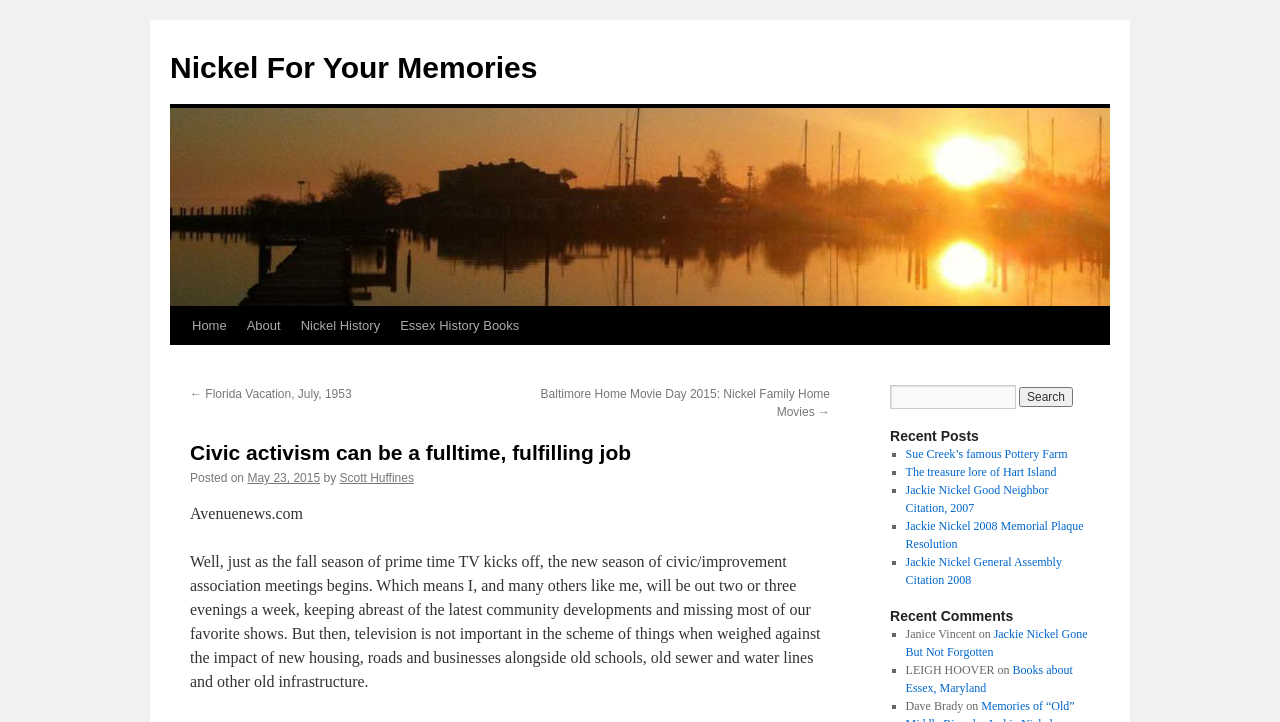Please provide the bounding box coordinate of the region that matches the element description: Books about Essex, Maryland. Coordinates should be in the format (top-left x, top-left y, bottom-right x, bottom-right y) and all values should be between 0 and 1.

[0.707, 0.918, 0.838, 0.963]